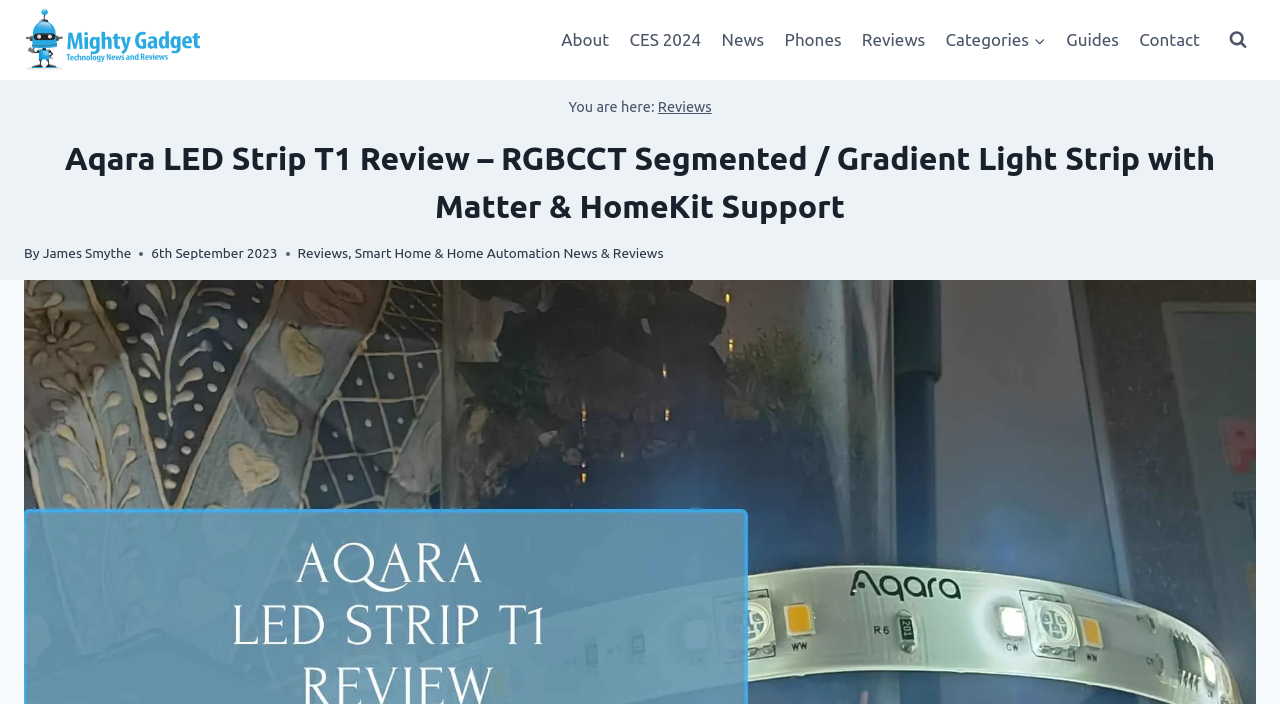Answer the question below using just one word or a short phrase: 
Who wrote the review?

James Smythe